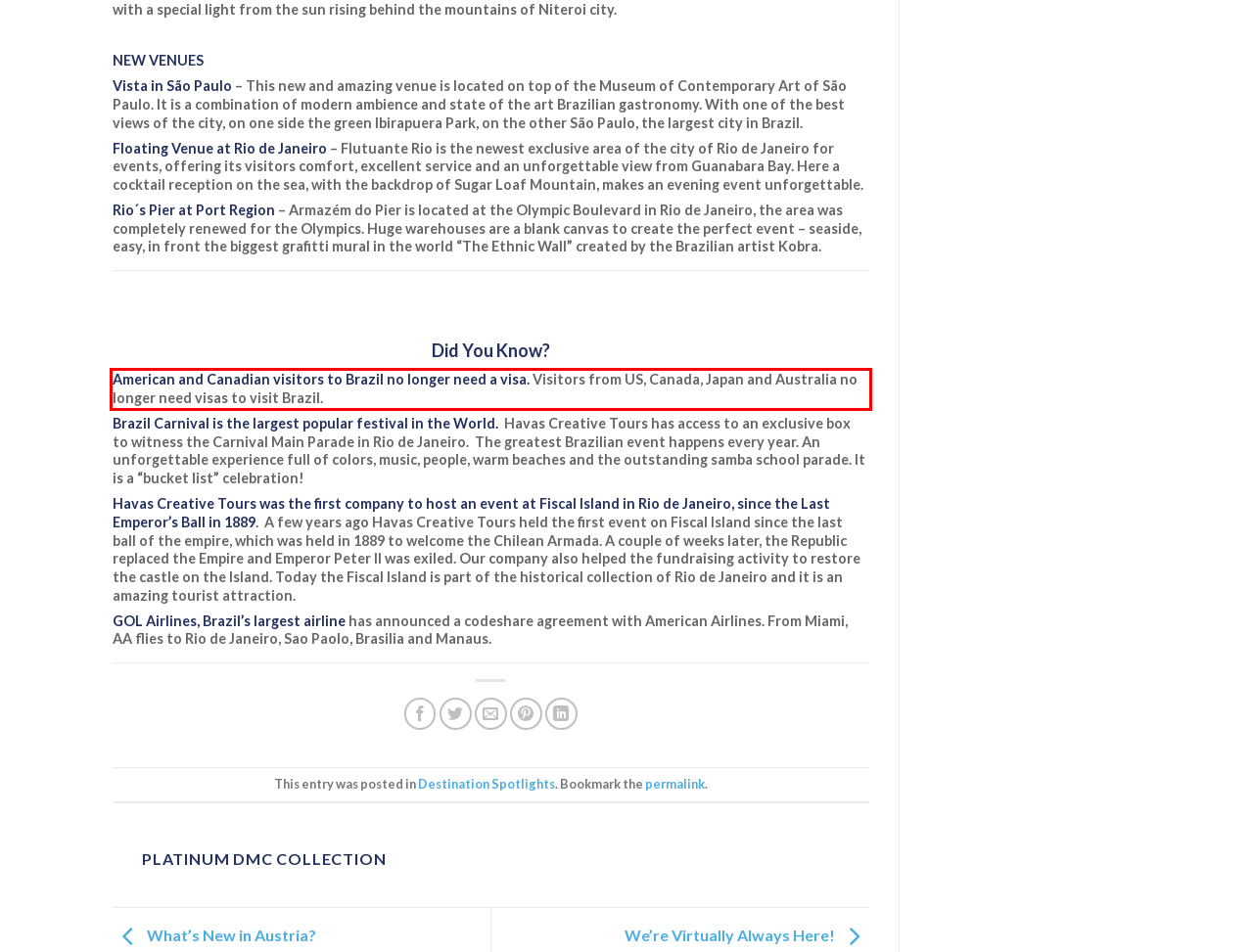Please examine the screenshot of the webpage and read the text present within the red rectangle bounding box.

American and Canadian visitors to Brazil no longer need a visa. Visitors from US, Canada, Japan and Australia no longer need visas to visit Brazil.